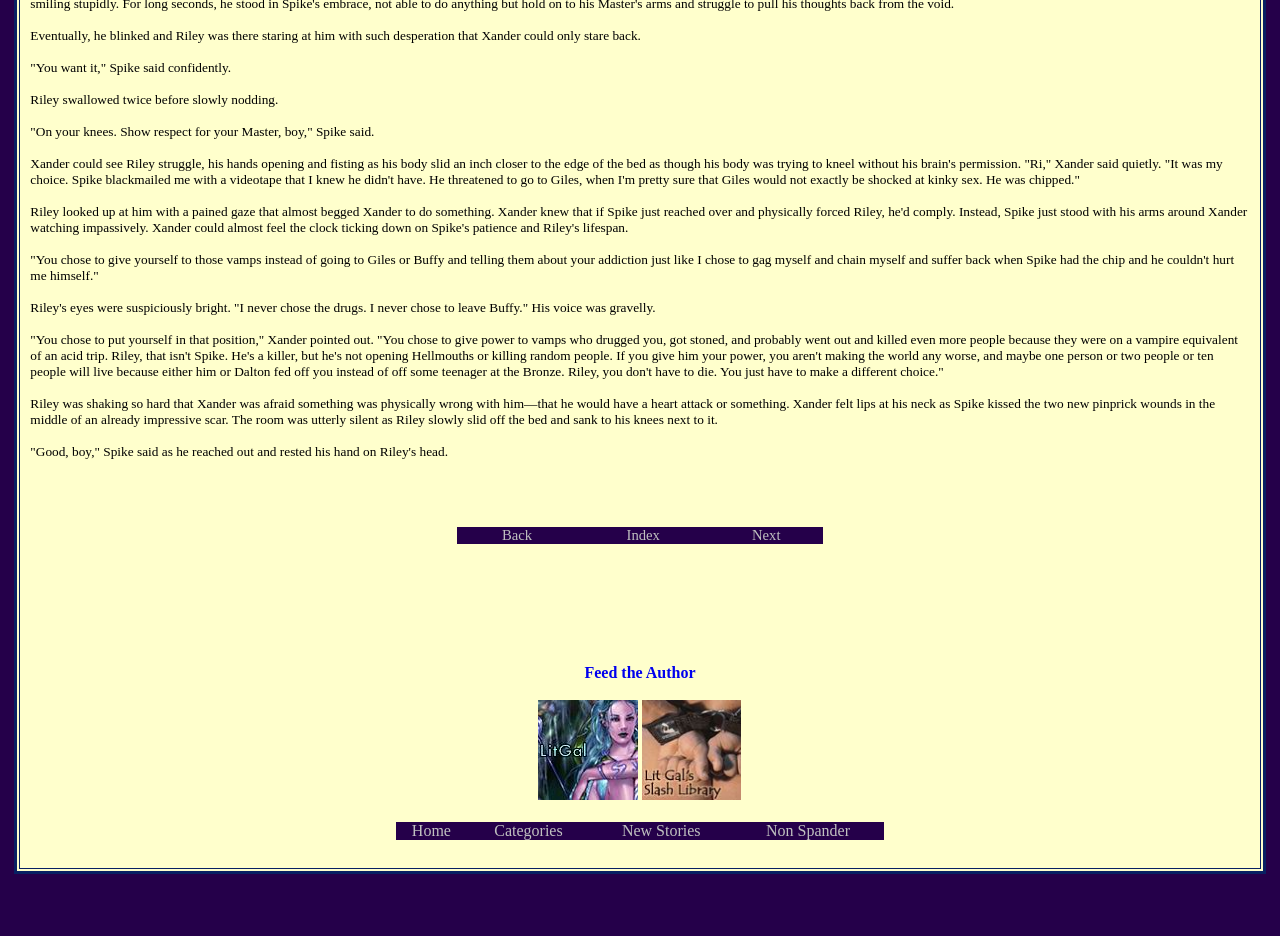What is Riley's emotional state?
Please provide an in-depth and detailed response to the question.

Based on the text, Riley's eyes are 'suspiciously bright', which suggests that he is on the verge of tears. Additionally, he is described as 'shaking so hard' that Xander is afraid something is physically wrong with him. This implies that Riley is experiencing strong emotions, likely anxiety or distress.